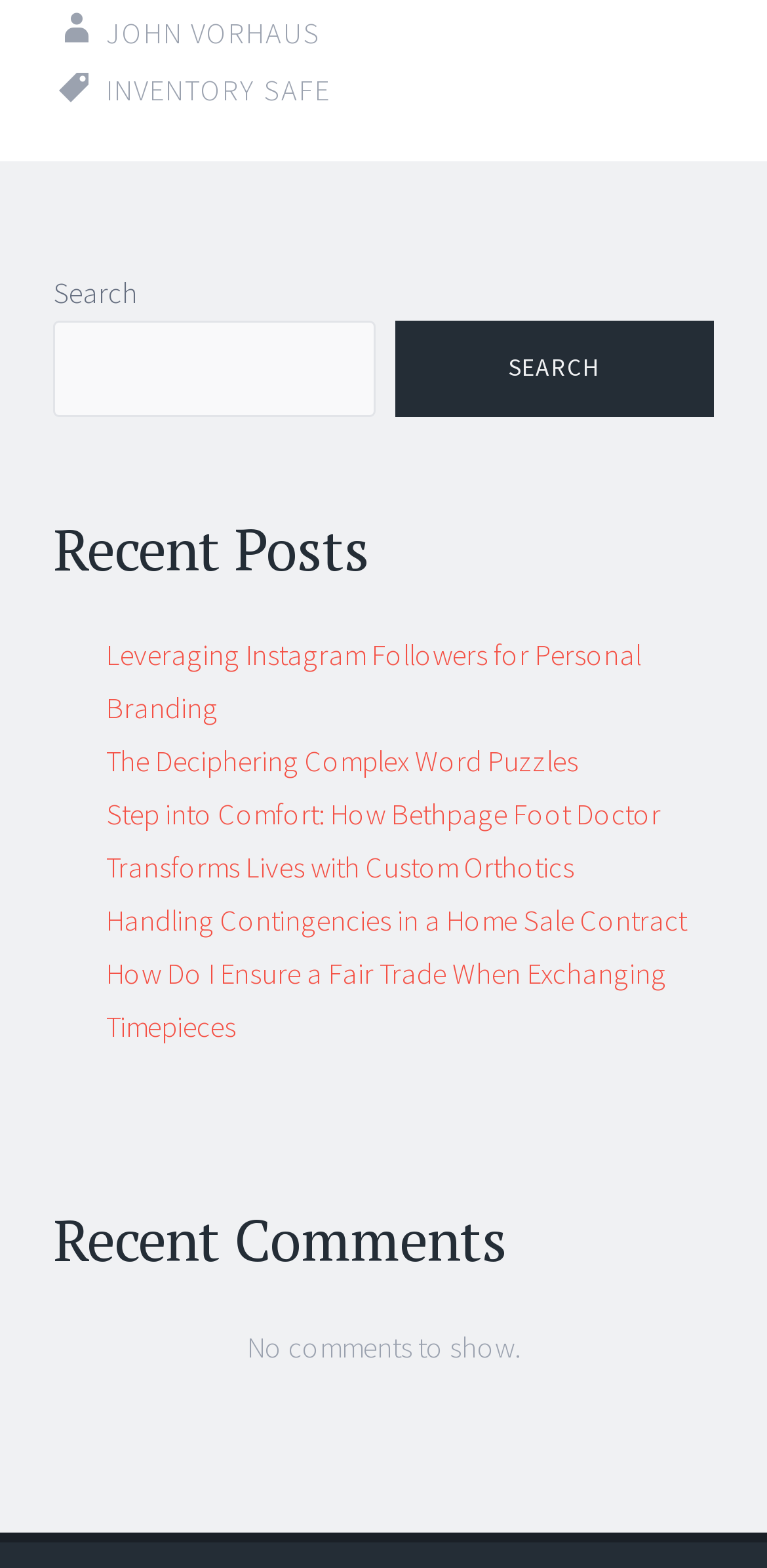Bounding box coordinates should be in the format (top-left x, top-left y, bottom-right x, bottom-right y) and all values should be floating point numbers between 0 and 1. Determine the bounding box coordinate for the UI element described as: parent_node: SEARCH name="s"

[0.069, 0.204, 0.489, 0.266]